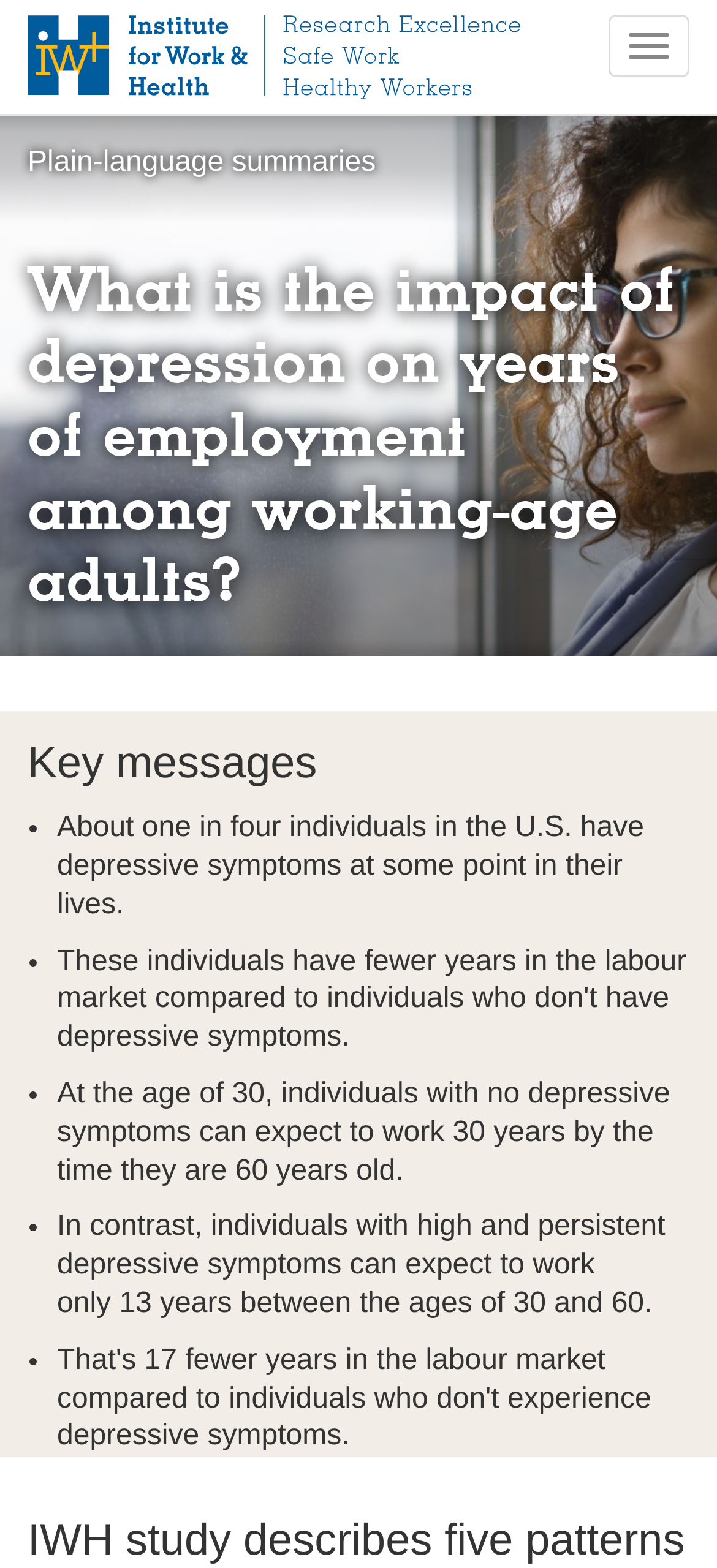Review the image closely and give a comprehensive answer to the question: What is the name of the institute on this webpage?

I found the answer by looking at the image and link at the top of the webpage, which has the text 'Institute for Work & Health: Research excellence. Safe work. Healthy workers. - Home'.